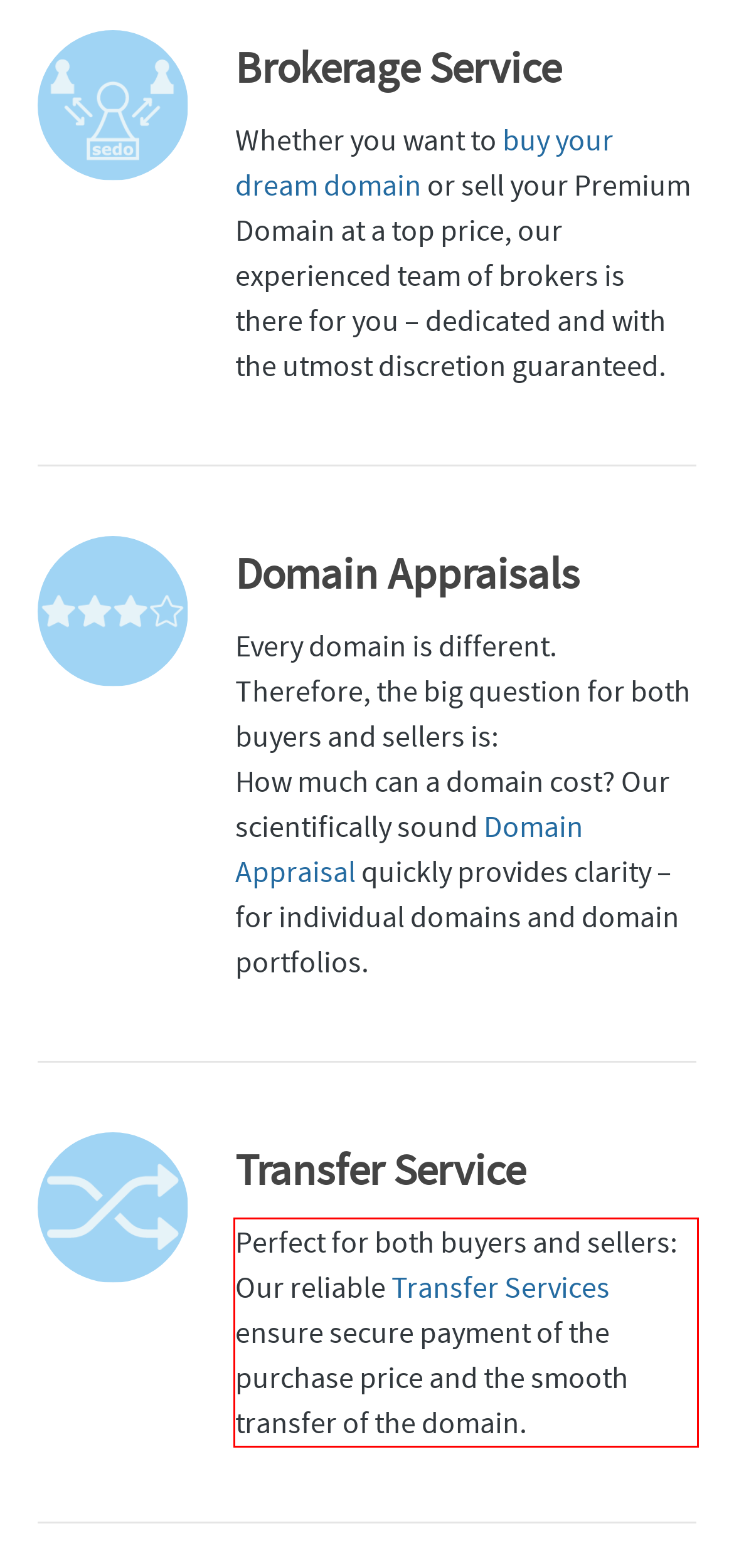From the screenshot of the webpage, locate the red bounding box and extract the text contained within that area.

Perfect for both buyers and sellers: Our reliable Transfer Services ensure secure payment of the purchase price and the smooth transfer of the domain.